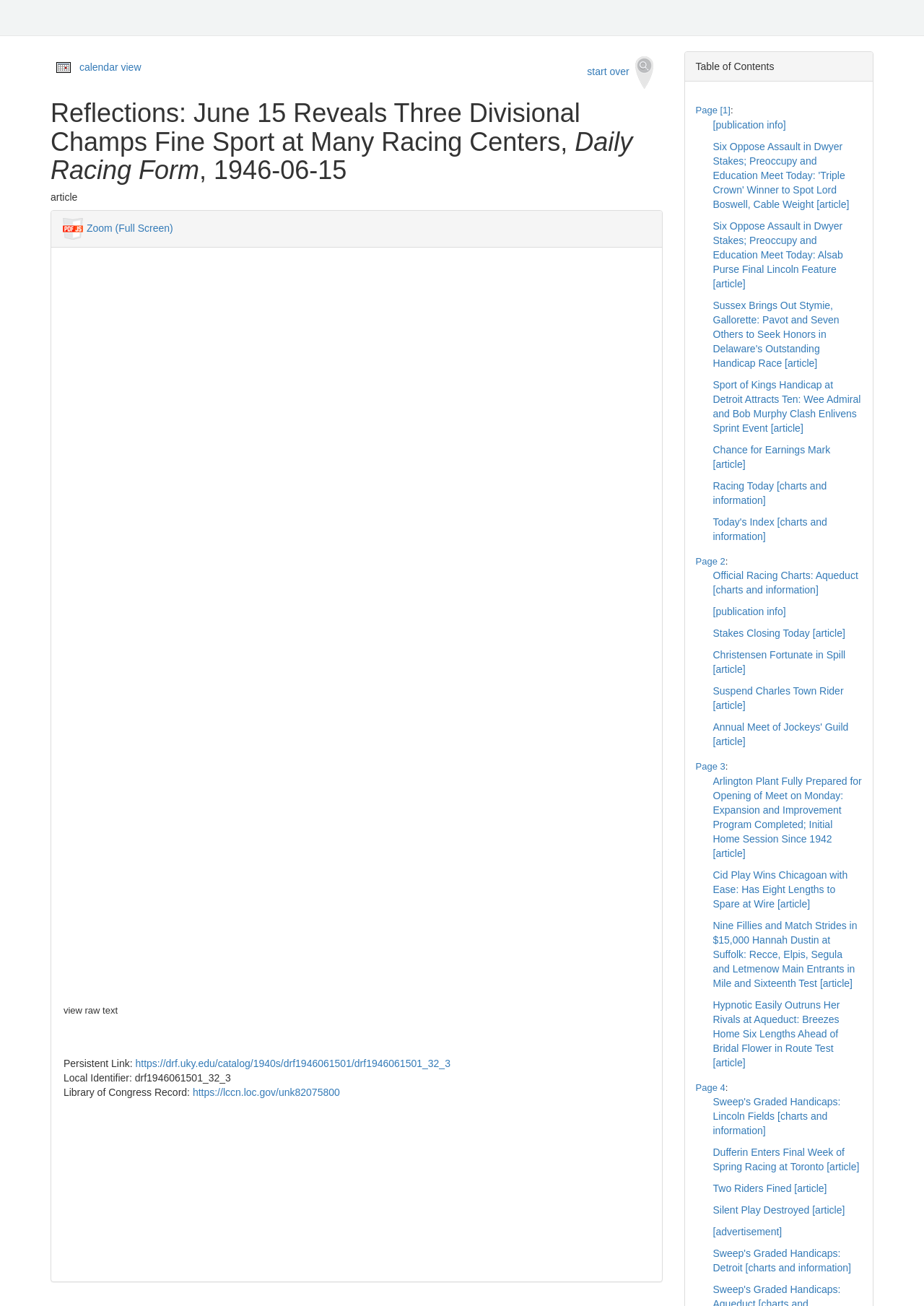Please find the bounding box coordinates of the element's region to be clicked to carry out this instruction: "zoom full screen".

[0.094, 0.17, 0.187, 0.179]